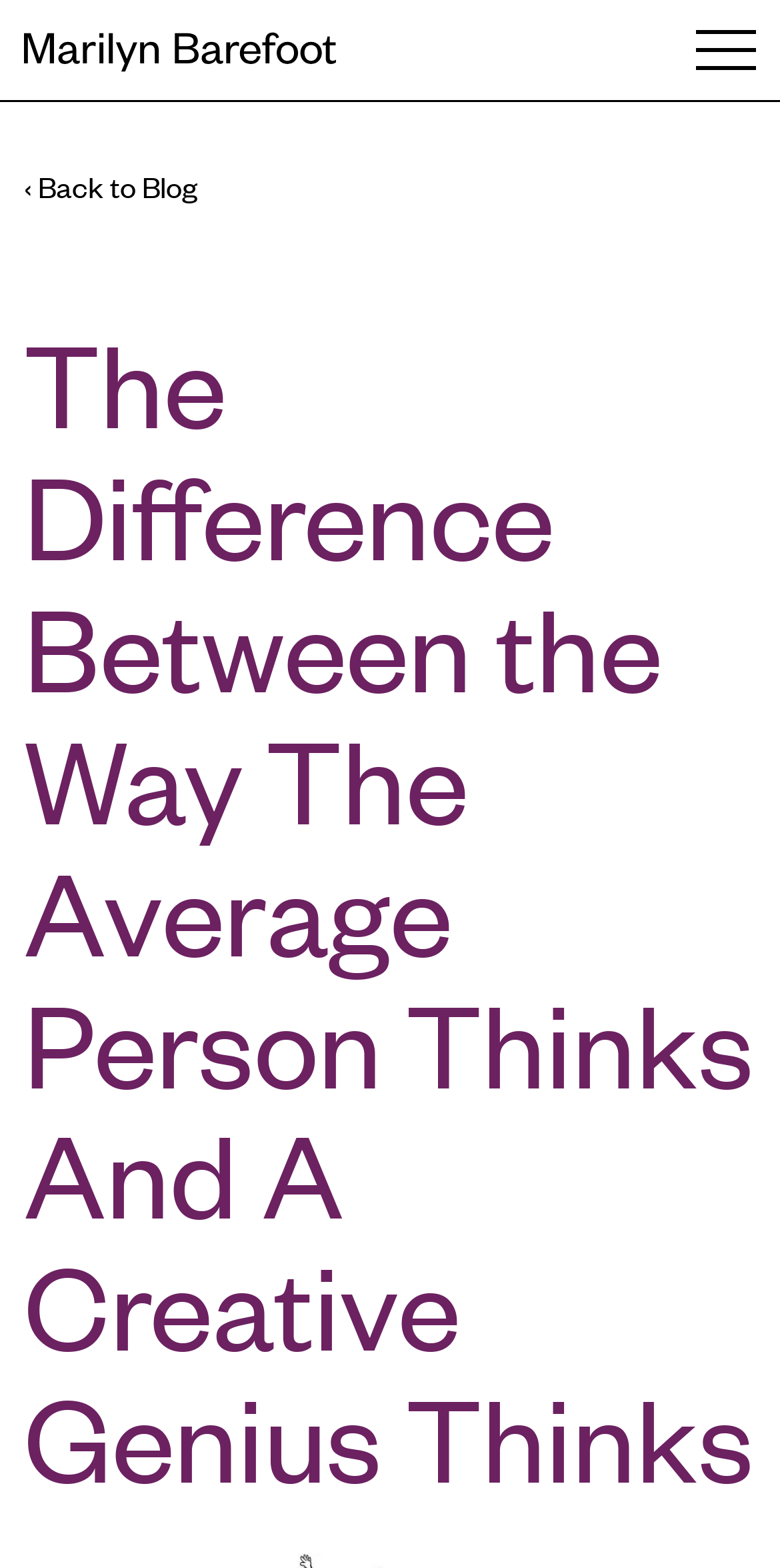Given the element description "‹ Back to Blog", identify the bounding box of the corresponding UI element.

[0.031, 0.105, 0.254, 0.131]